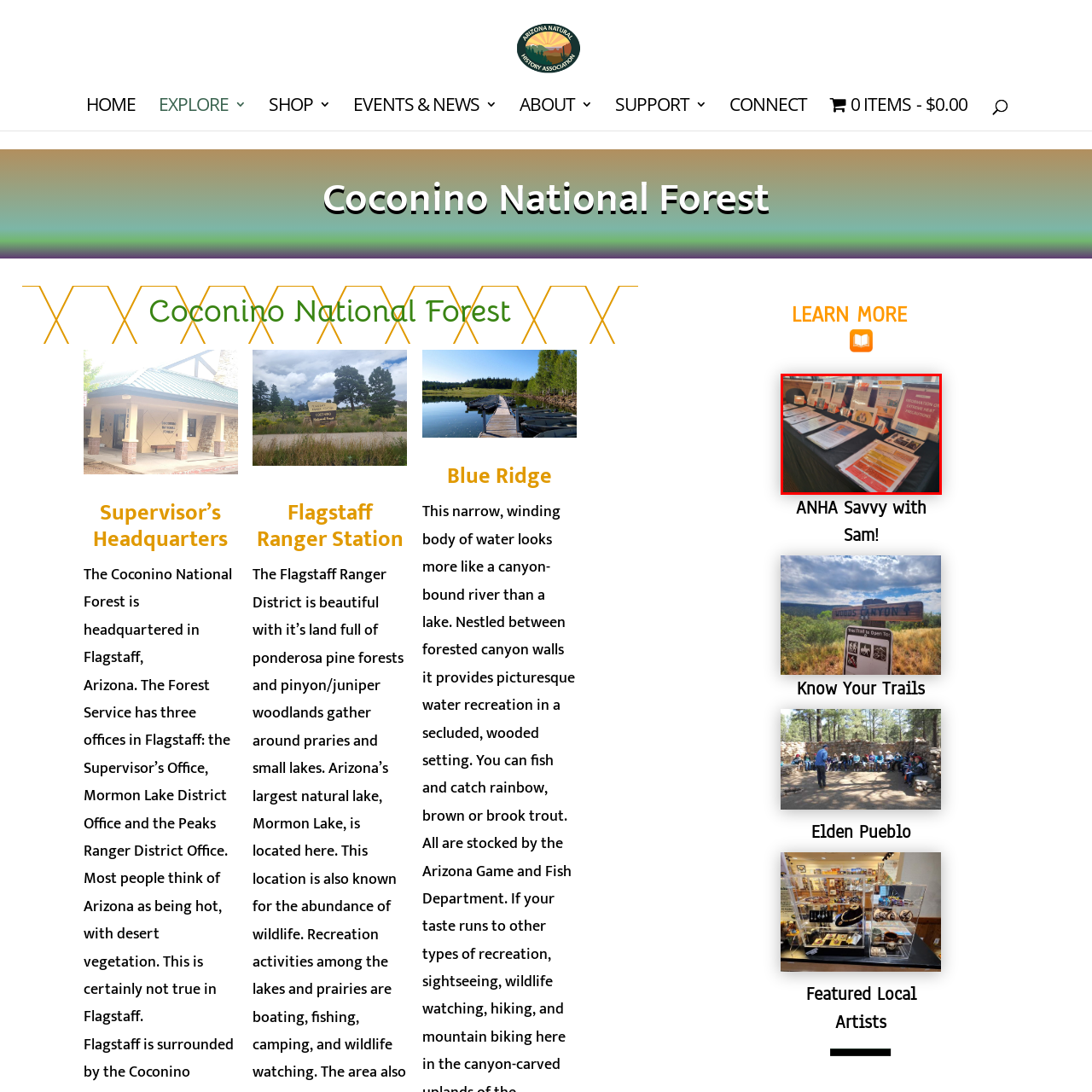Study the area of the image outlined in red and respond to the following question with as much detail as possible: What is the atmosphere of the environment?

The caption states that the environment appears well-lit, which suggests a welcoming atmosphere for learning and engagement, making the visitors feel comfortable and inclined to learn about extreme heat precautions.